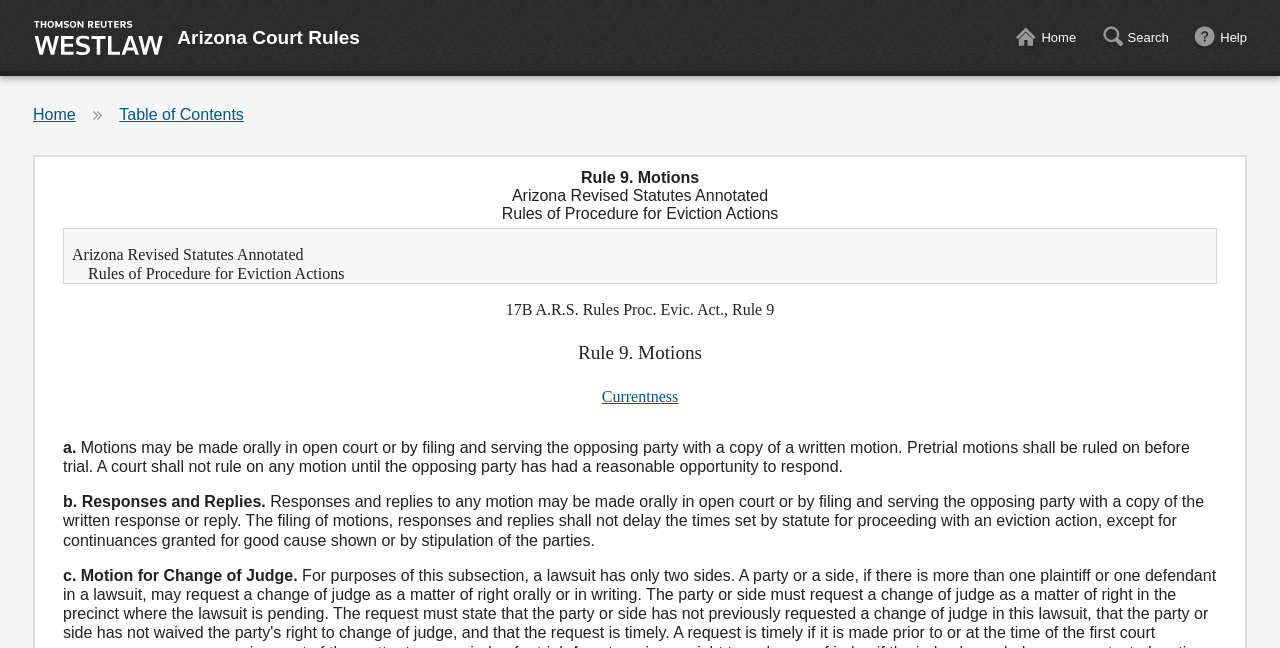Review the image closely and give a comprehensive answer to the question: What is the format of the written motion?

According to the StaticText 'Motions may be made orally in open court or by filing and serving the opposing party with a copy of a written motion.', the format of the written motion can be either oral or written.